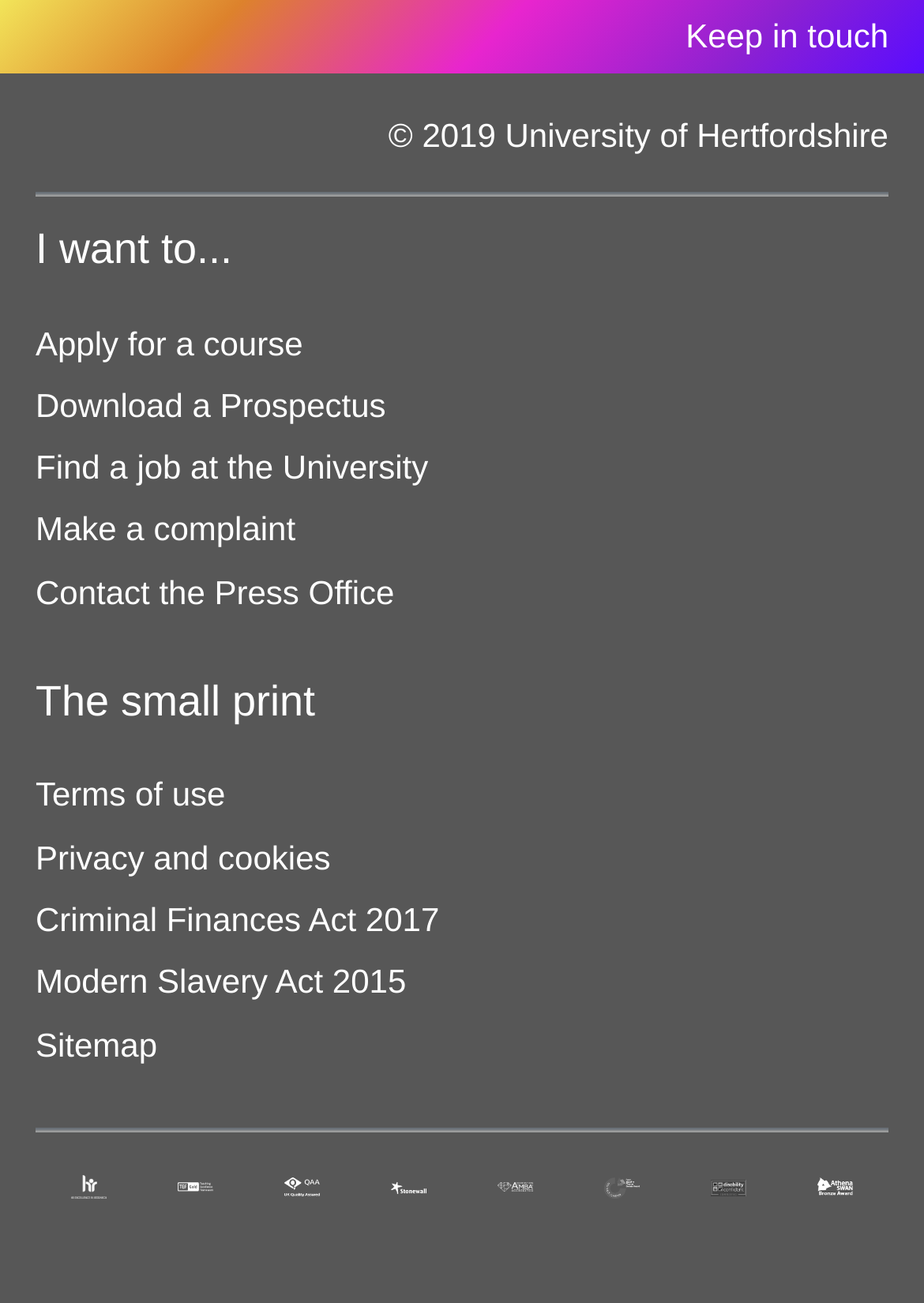Determine the bounding box coordinates for the HTML element mentioned in the following description: "Ethiopia & Tigray". The coordinates should be a list of four floats ranging from 0 to 1, represented as [left, top, right, bottom].

None